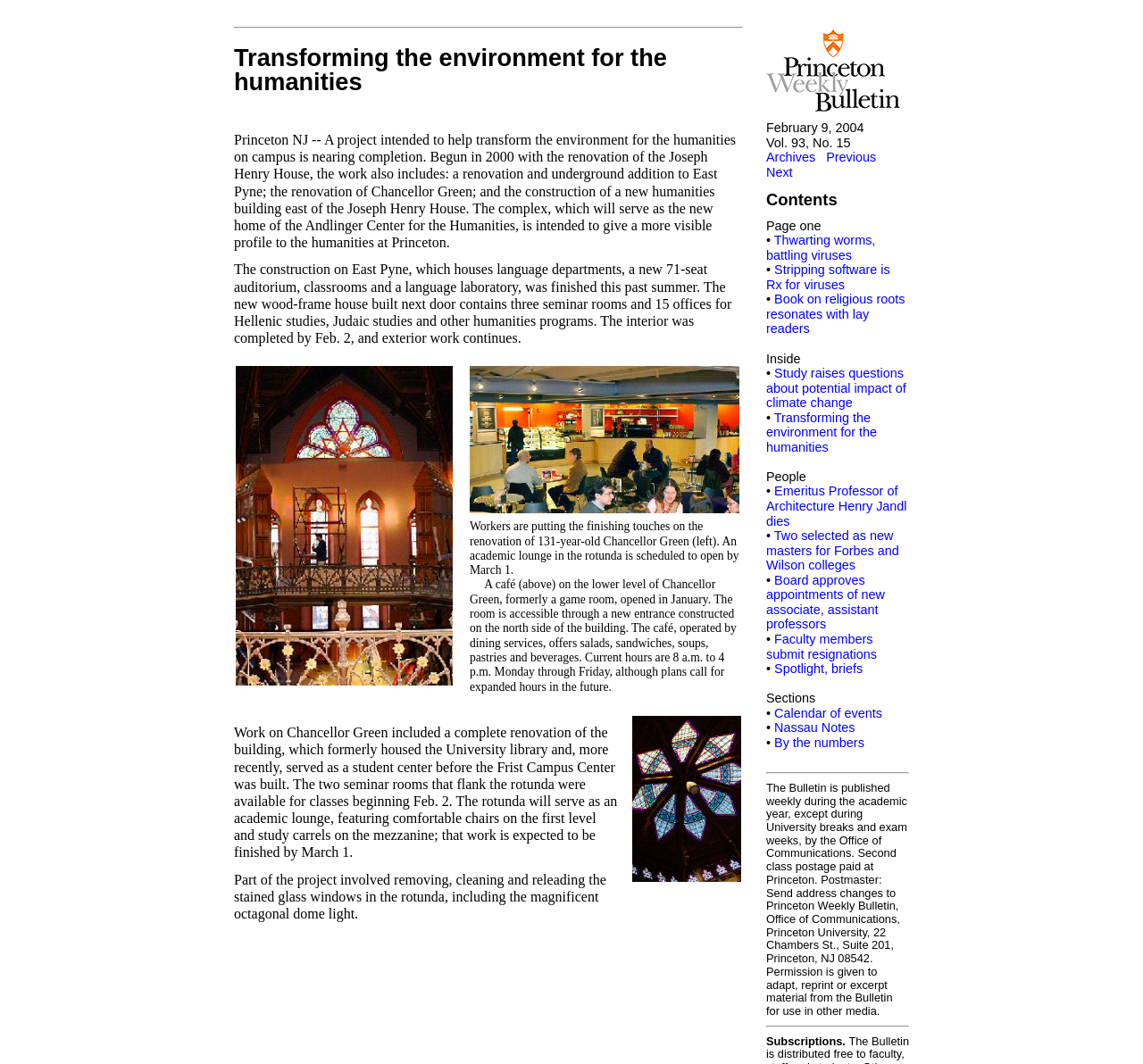Locate the bounding box of the UI element described in the following text: "Previous".

[0.723, 0.141, 0.767, 0.155]